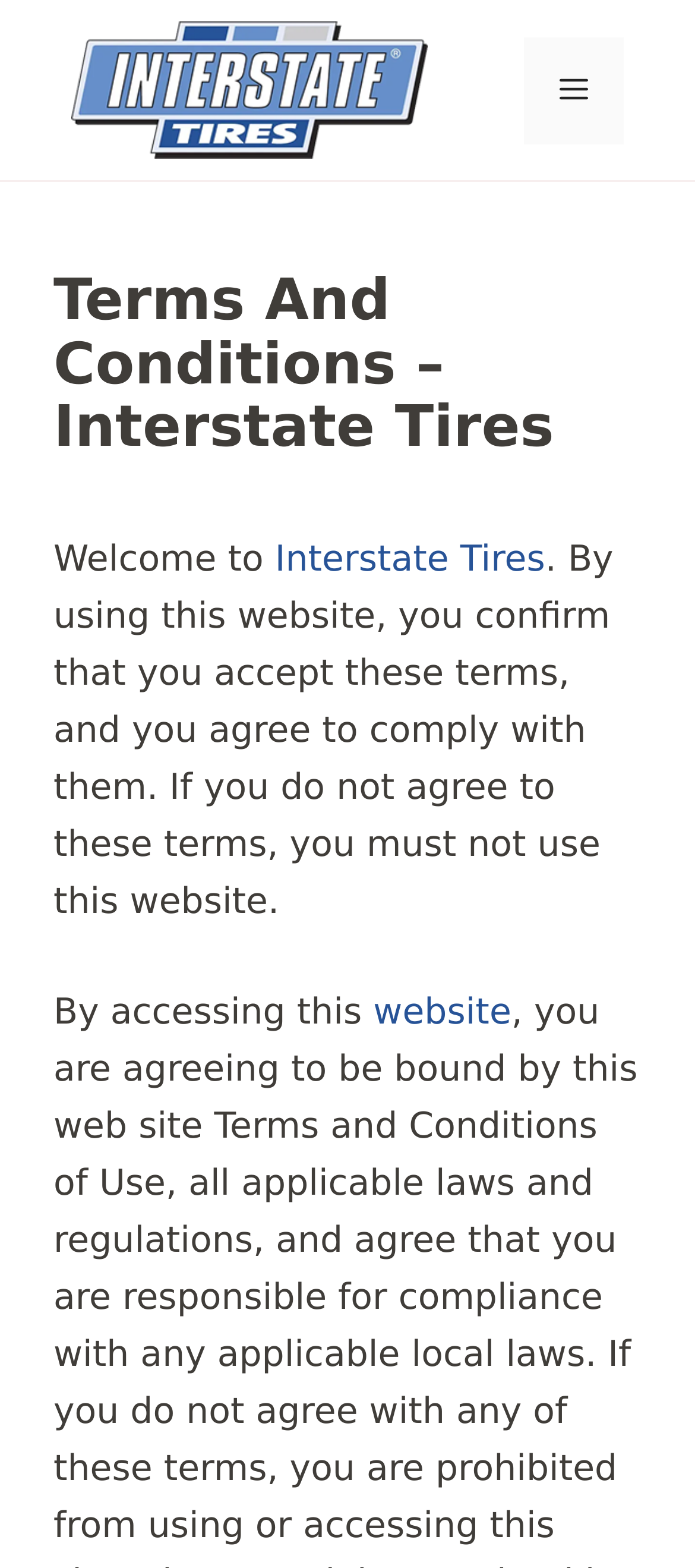Using the provided description website, find the bounding box coordinates for the UI element. Provide the coordinates in (top-left x, top-left y, bottom-right x, bottom-right y) format, ensuring all values are between 0 and 1.

[0.537, 0.631, 0.736, 0.658]